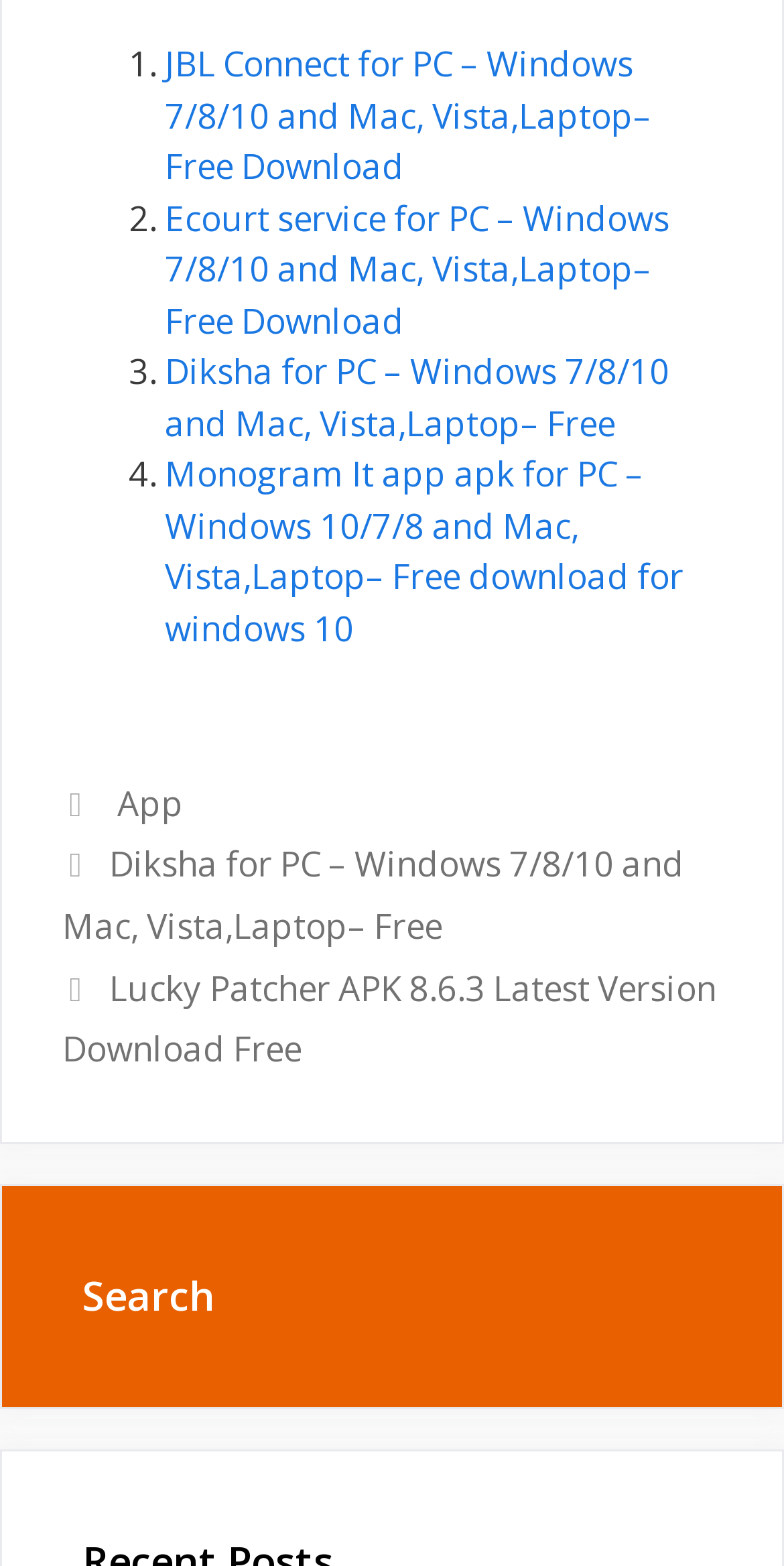Respond to the question below with a single word or phrase:
What is the category of the apps available for download?

App